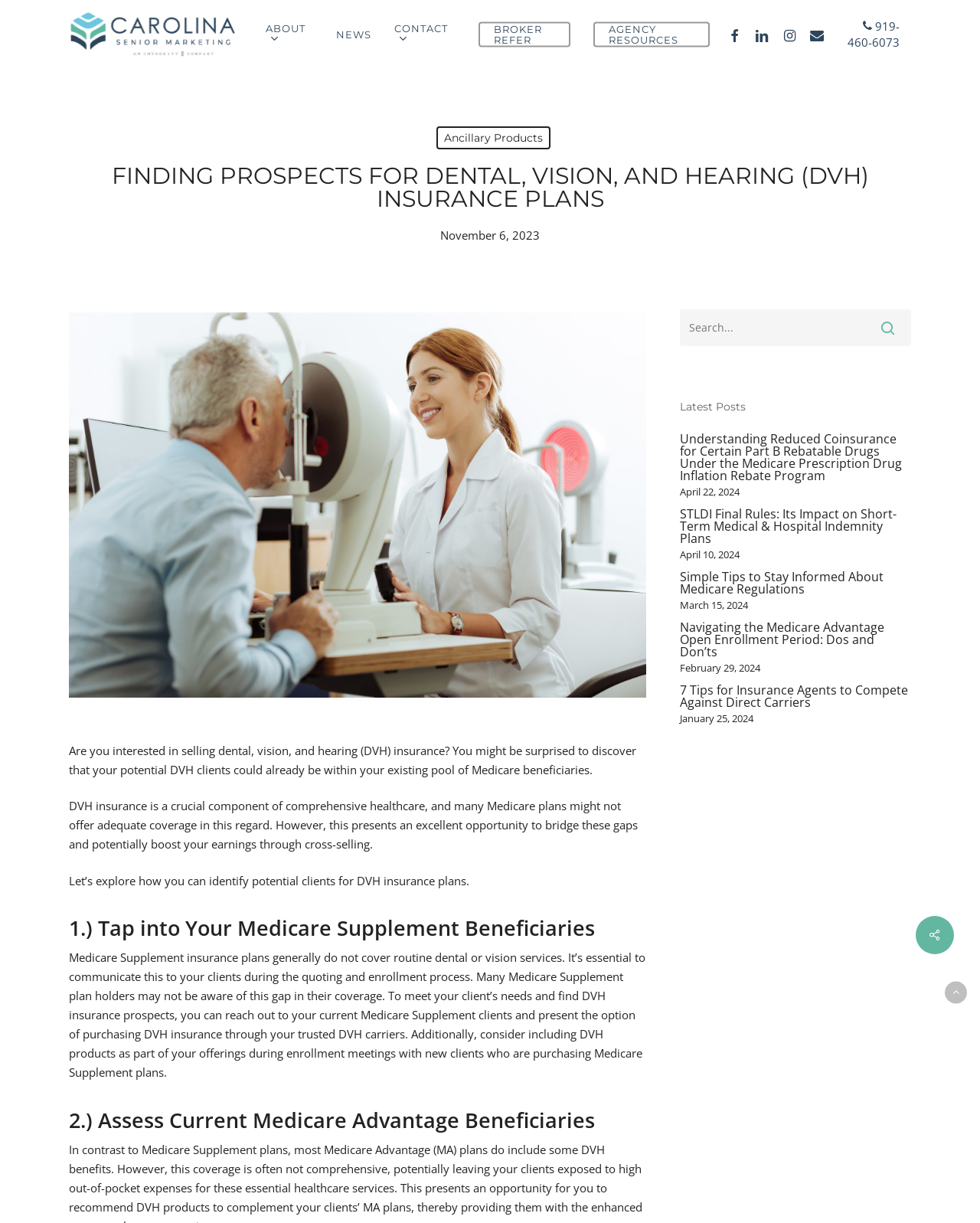Identify the bounding box coordinates of the clickable region necessary to fulfill the following instruction: "Click on 'Carolina Senior Marketing'". The bounding box coordinates should be four float numbers between 0 and 1, i.e., [left, top, right, bottom].

[0.07, 0.009, 0.24, 0.047]